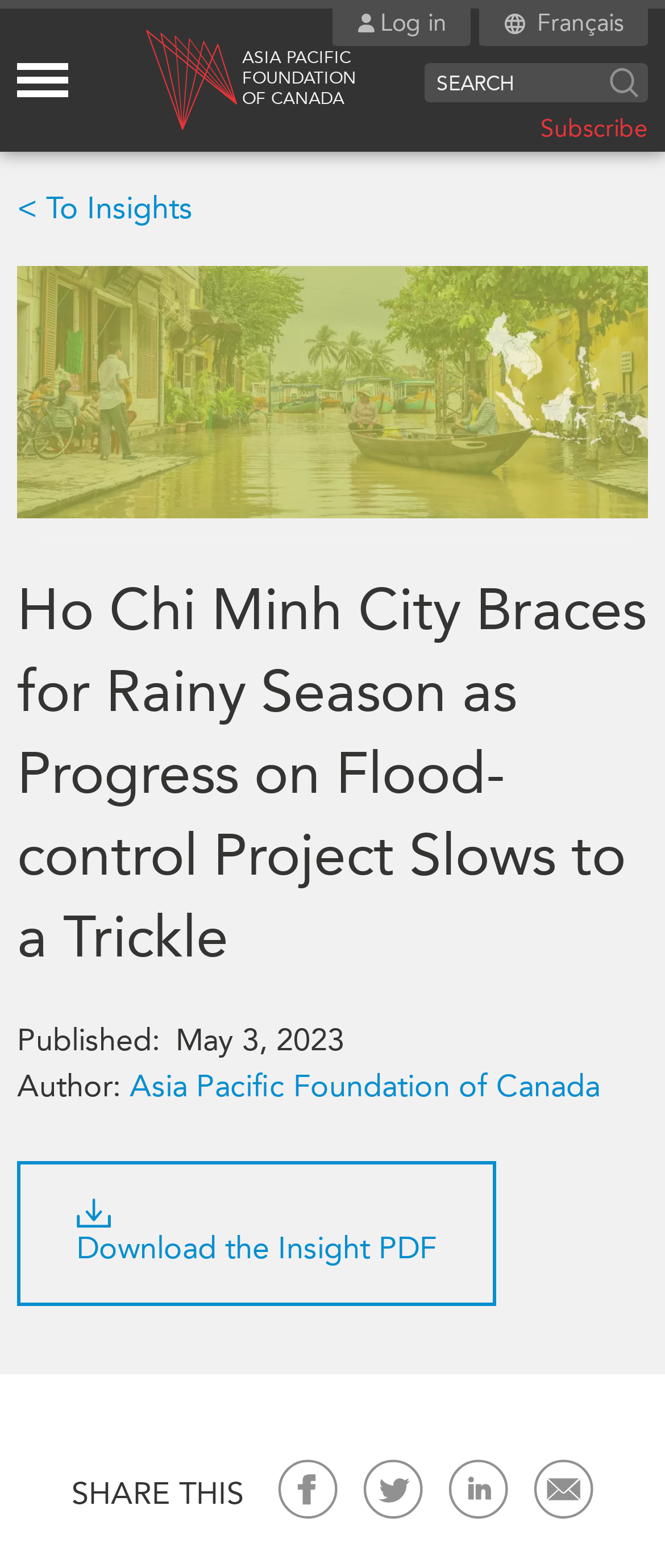Can you give a detailed response to the following question using the information from the image? How many links are there in the 'RESEARCH' section?

I counted the number of links under the 'RESEARCH' section, which includes 'Business Asia', 'Perspectives Asia', 'Strategic Asia', 'Digital Asia', 'Engaging Asia', and 'Sustainable Asia', totaling 6 links.